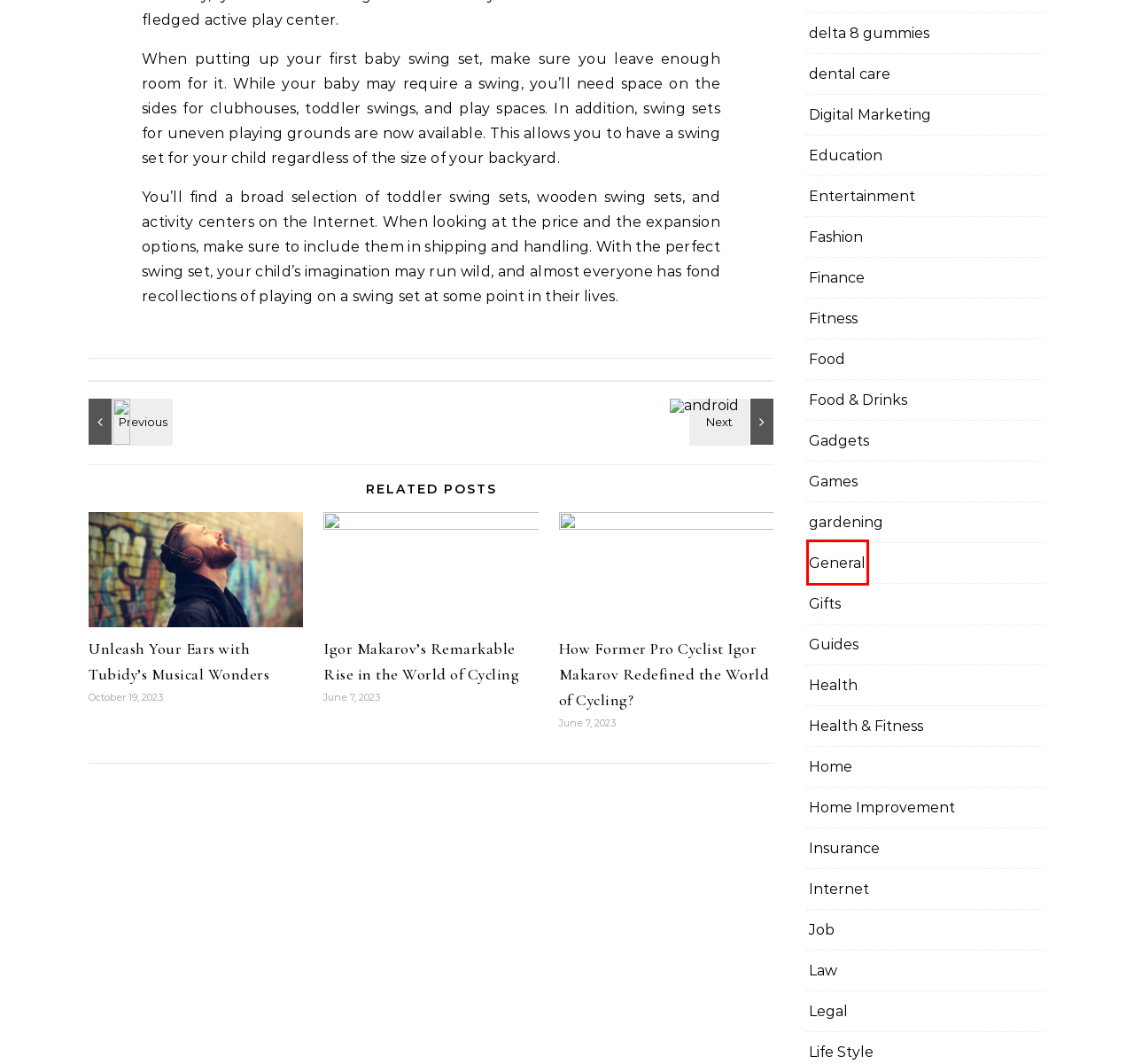With the provided screenshot showing a webpage and a red bounding box, determine which webpage description best fits the new page that appears after clicking the element inside the red box. Here are the options:
A. Internet Archives - Click to Grow
B. General Archives - Click to Grow
C. Home Improvement Archives - Click to Grow
D. Fashion Archives - Click to Grow
E. delta 8 gummies Archives - Click to Grow
F. Insurance Archives - Click to Grow
G. Unleash Your Ears with Tubidy's Musical Wonders - Click to Grow
H. Fitness Archives - Click to Grow

B